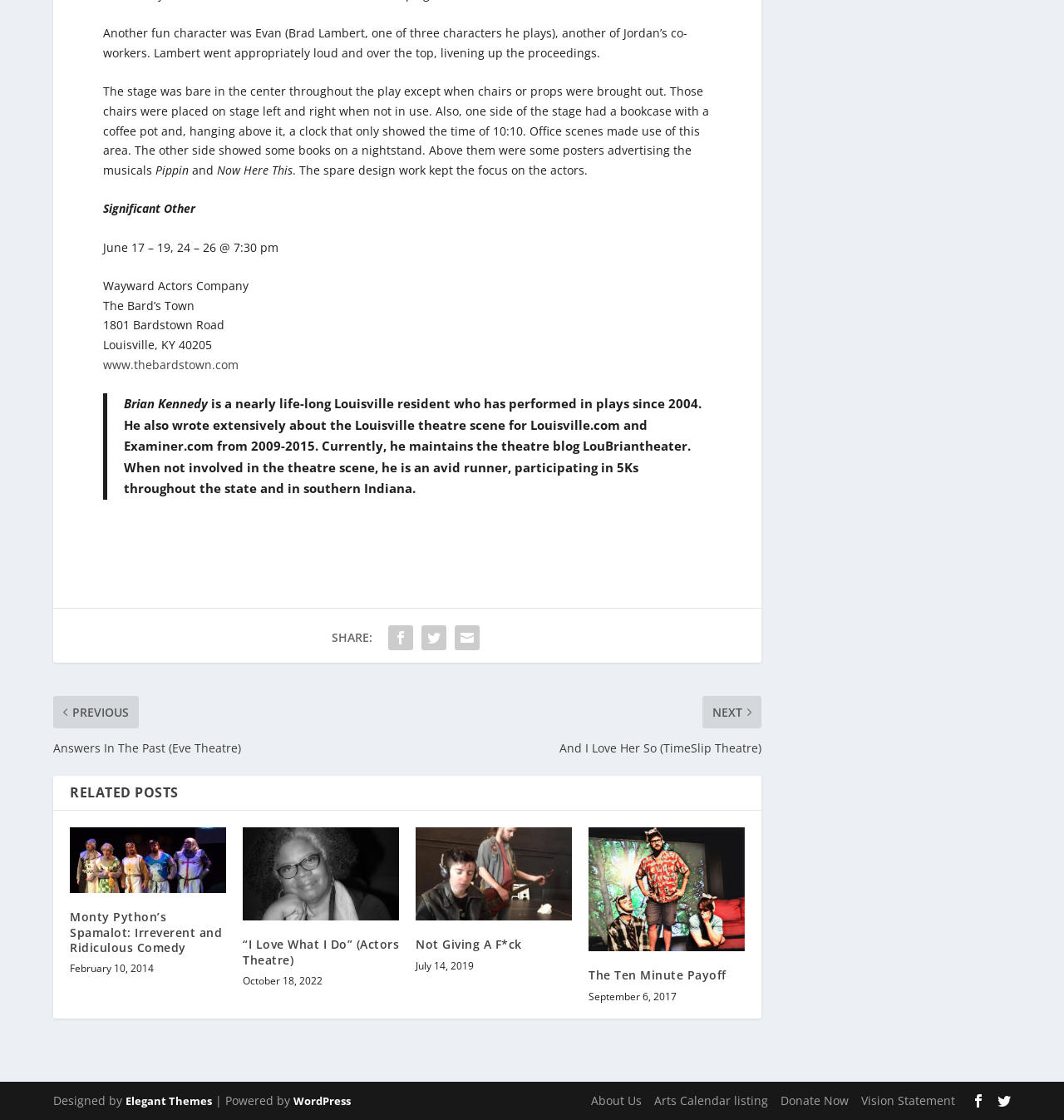What is the name of the author of the article?
Look at the image and respond with a one-word or short phrase answer.

Brian Kennedy